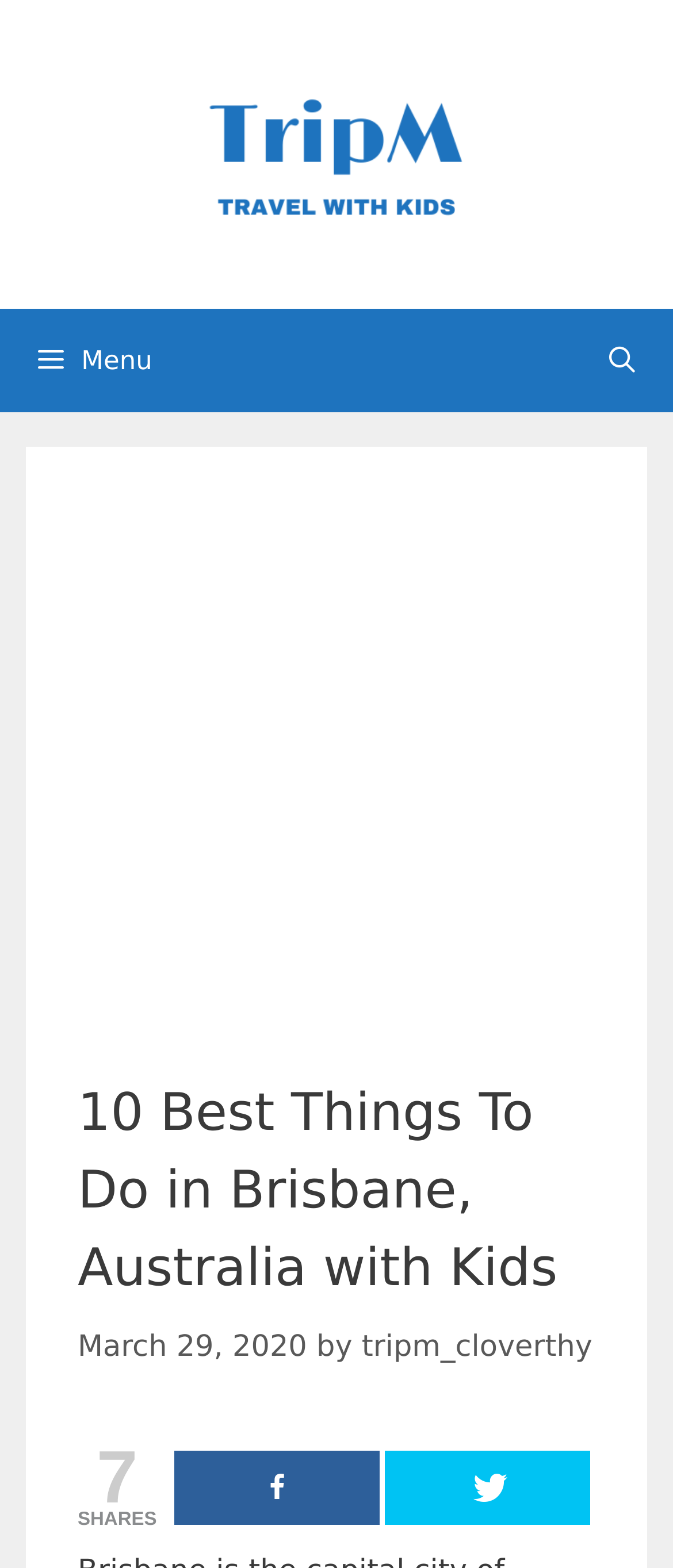Identify the bounding box of the UI element that matches this description: "aria-label="Open Search Bar"".

[0.848, 0.196, 1.0, 0.262]